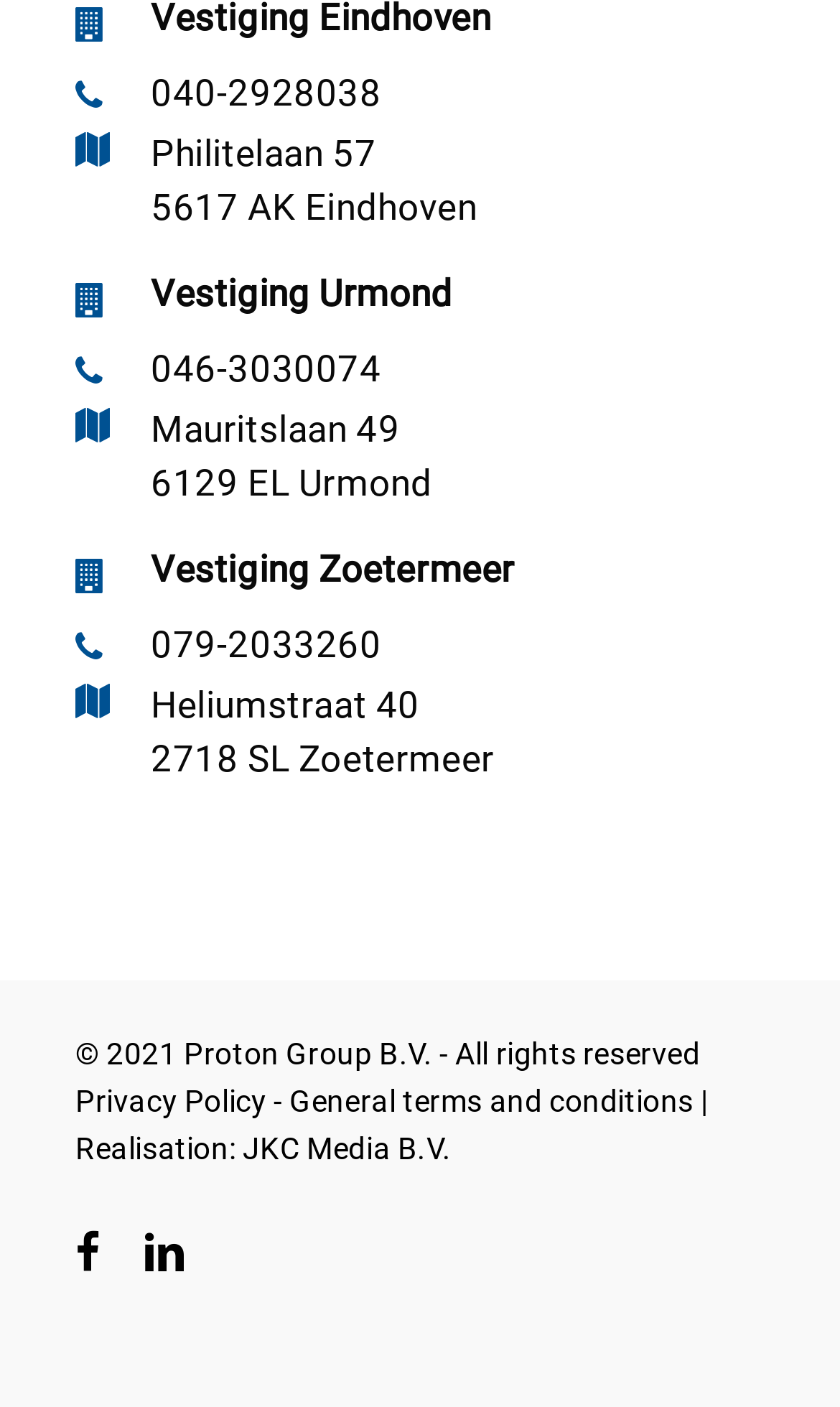What is the address of Vestiging Urmond? Look at the image and give a one-word or short phrase answer.

Mauritslaan 49 6129 EL Urmond